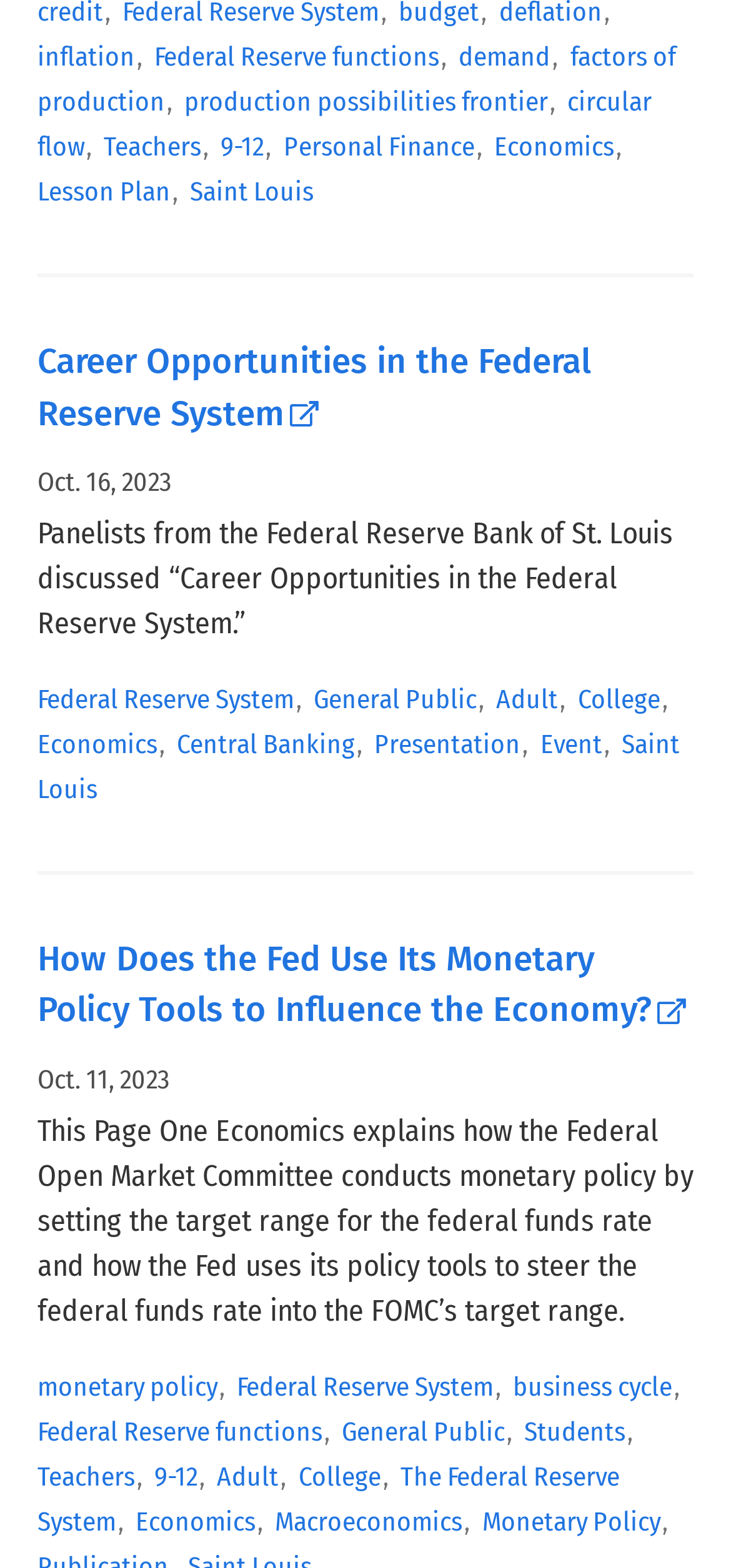Locate the bounding box coordinates of the region to be clicked to comply with the following instruction: "Apply search term of monetary policy to generate new search results.". The coordinates must be four float numbers between 0 and 1, in the form [left, top, right, bottom].

[0.051, 0.874, 0.297, 0.894]